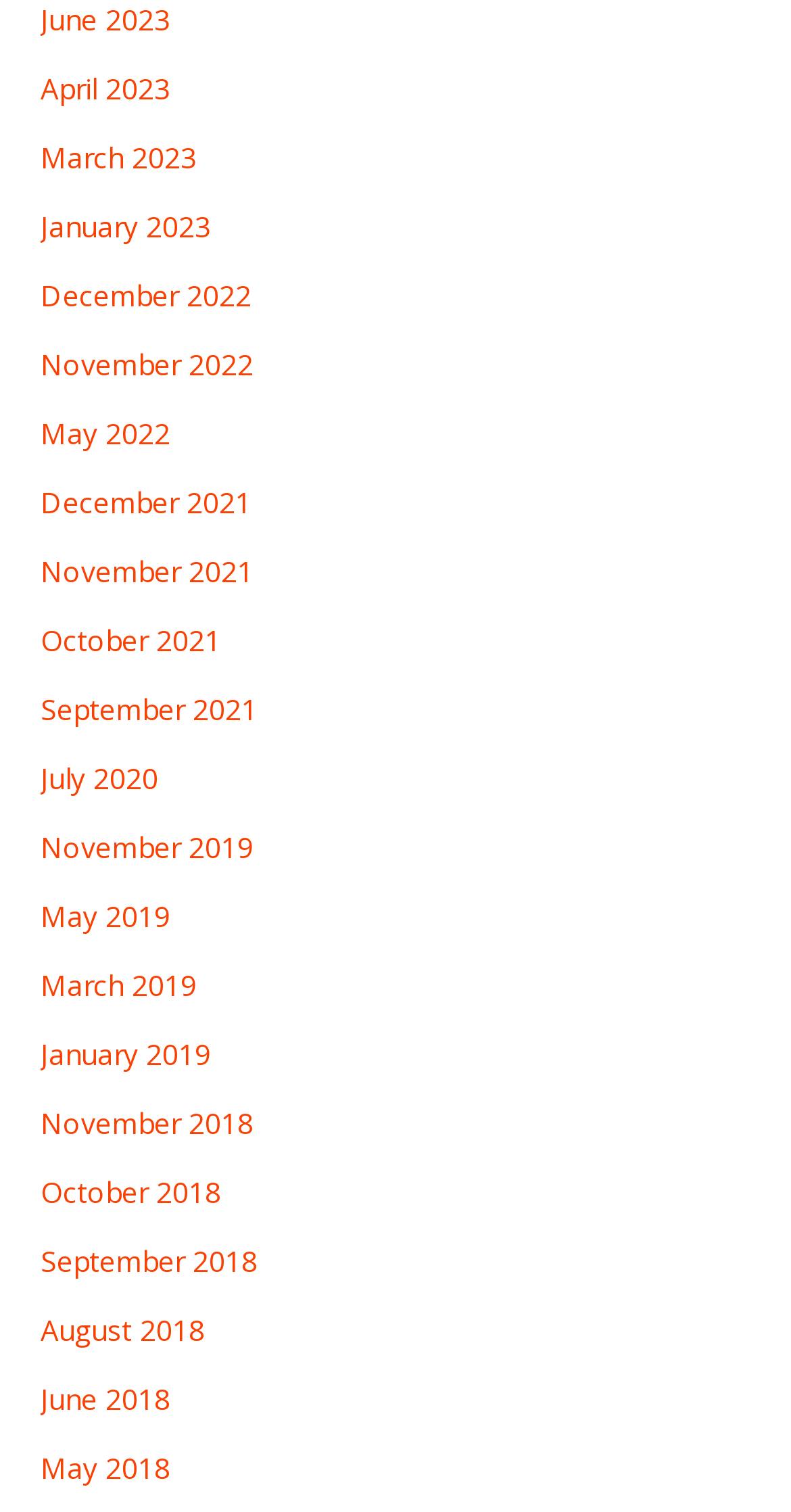Given the description May 2022, predict the bounding box coordinates of the UI element. Ensure the coordinates are in the format (top-left x, top-left y, bottom-right x, bottom-right y) and all values are between 0 and 1.

[0.051, 0.274, 0.215, 0.299]